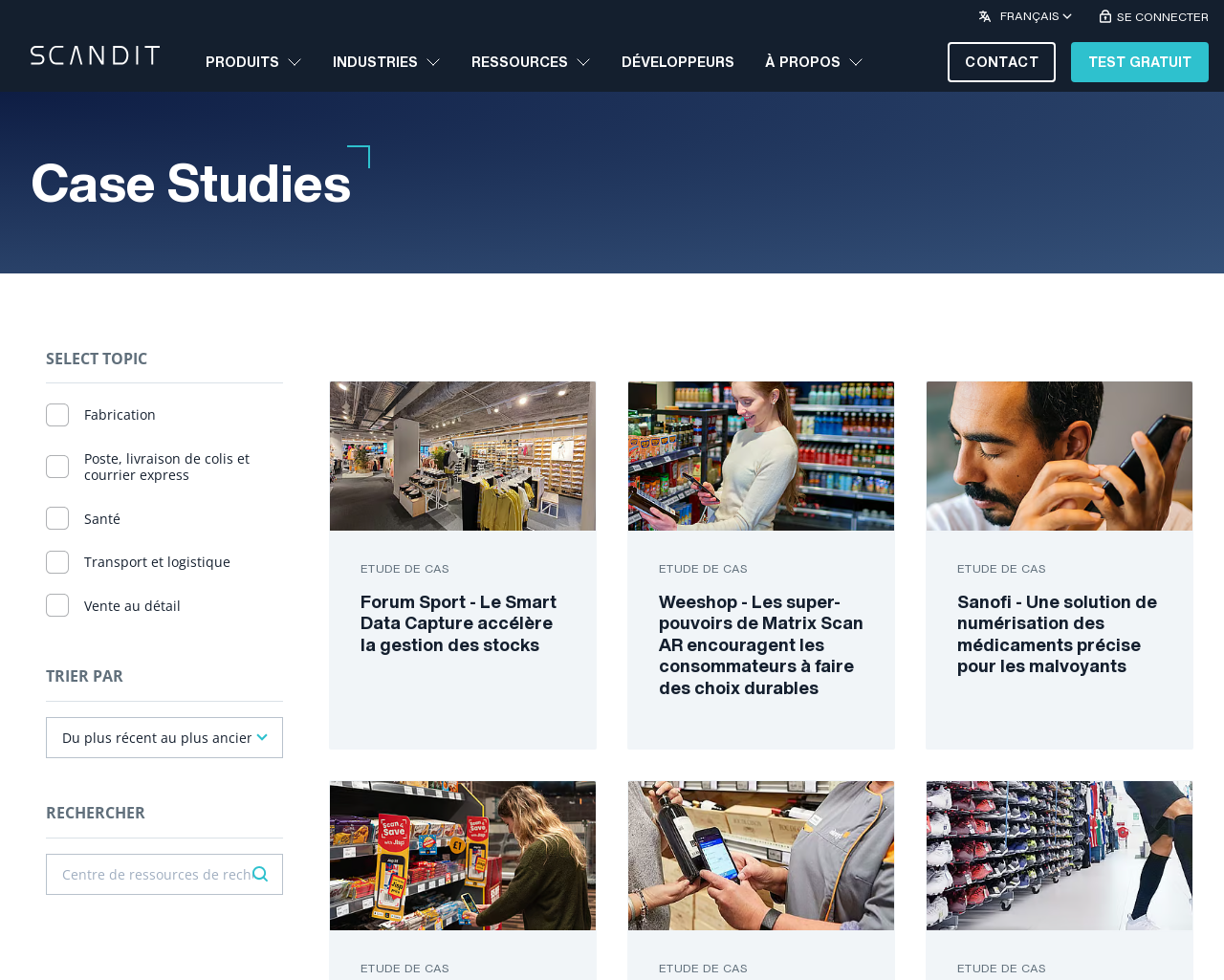Bounding box coordinates must be specified in the format (top-left x, top-left y, bottom-right x, bottom-right y). All values should be floating point numbers between 0 and 1. What are the bounding box coordinates of the UI element described as: OUR EVENTS

None